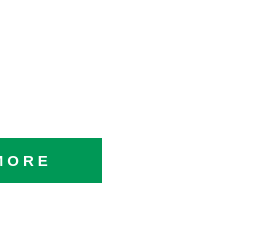Provide a brief response in the form of a single word or phrase:
What does the button's design suggest?

A call to action